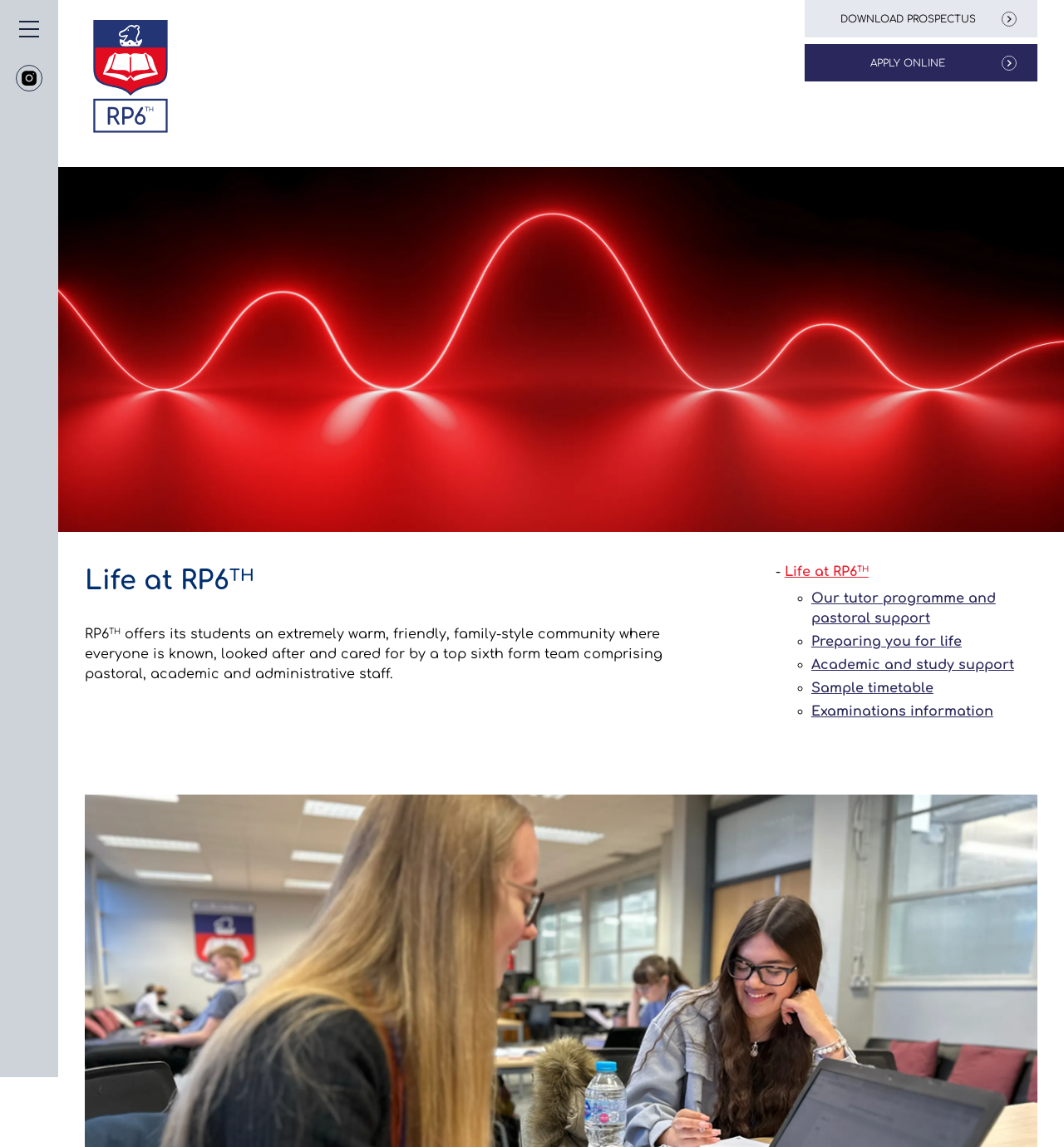Please specify the bounding box coordinates of the area that should be clicked to accomplish the following instruction: "Click the 'DOWNLOAD PROSPECTUS' link". The coordinates should consist of four float numbers between 0 and 1, i.e., [left, top, right, bottom].

[0.756, 0.0, 0.975, 0.033]